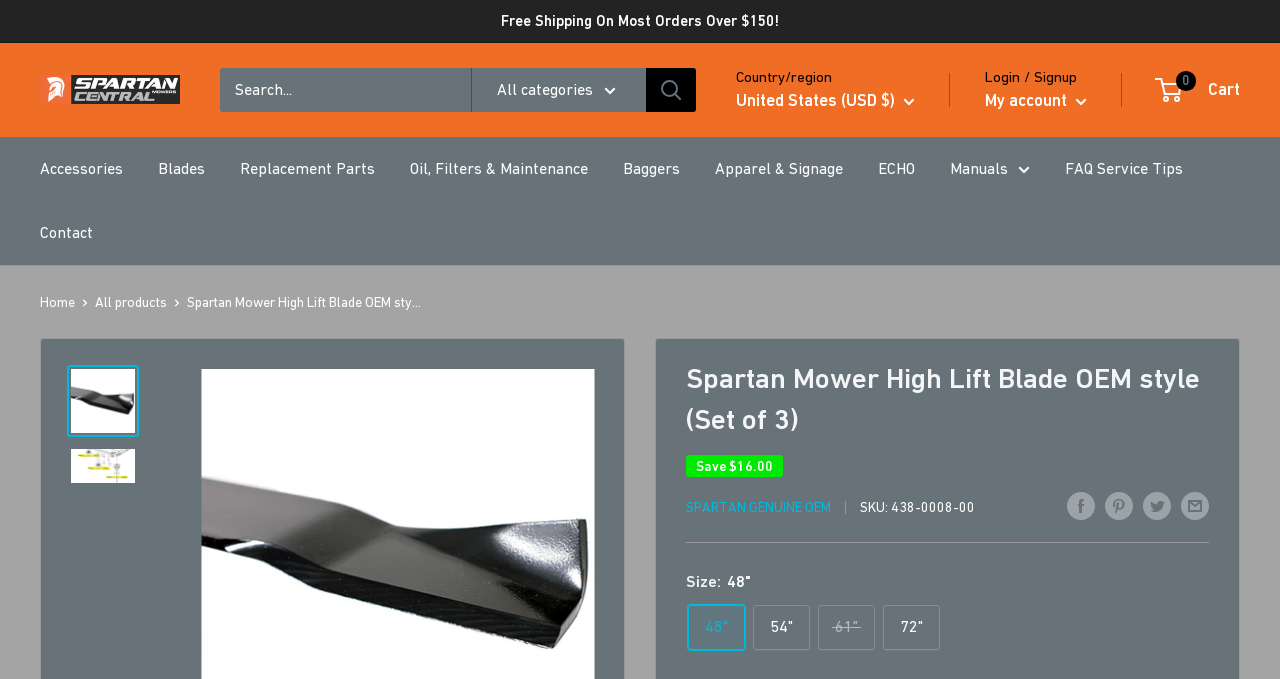Can you specify the bounding box coordinates of the area that needs to be clicked to fulfill the following instruction: "Search for products"?

[0.172, 0.1, 0.544, 0.165]